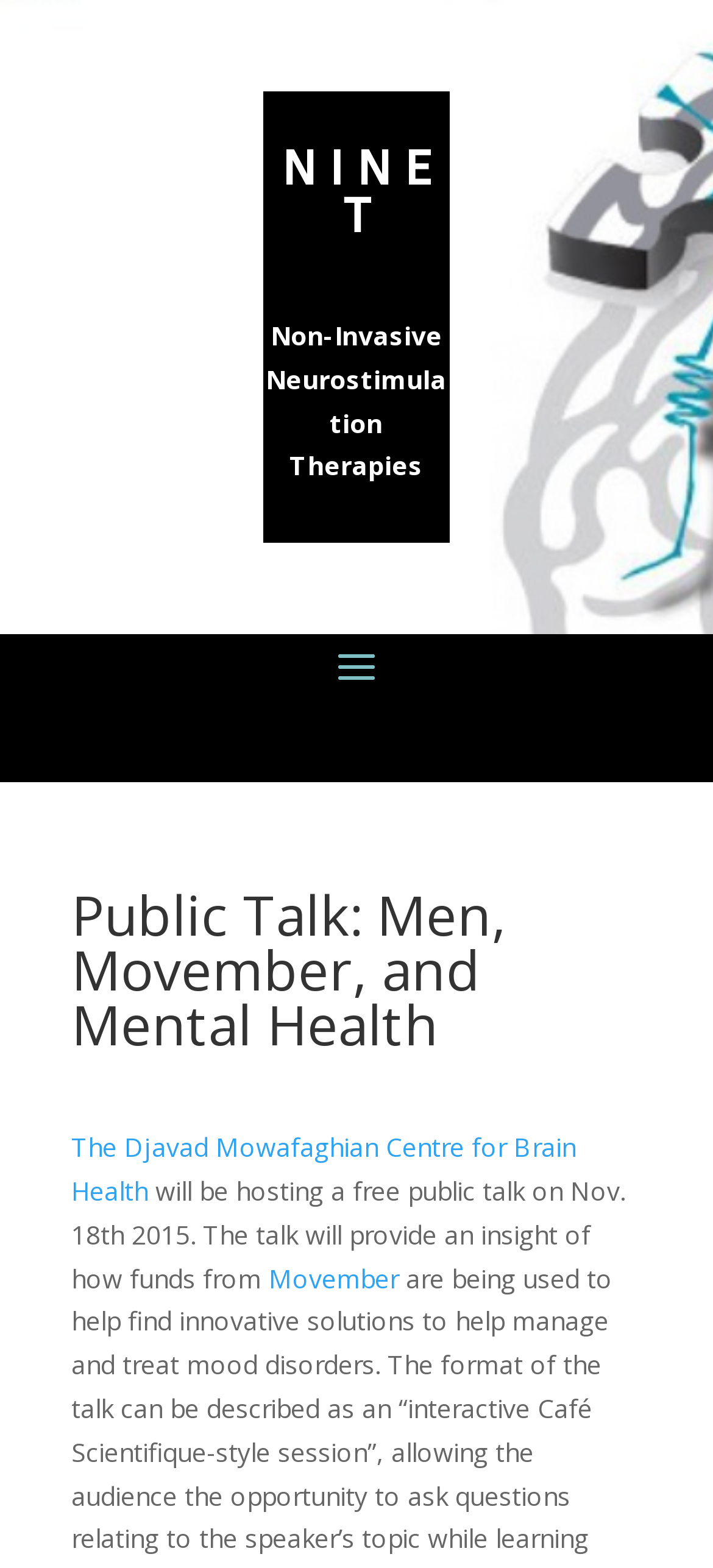Respond to the following question with a brief word or phrase:
What is the date of the public talk?

Nov. 18th 2015